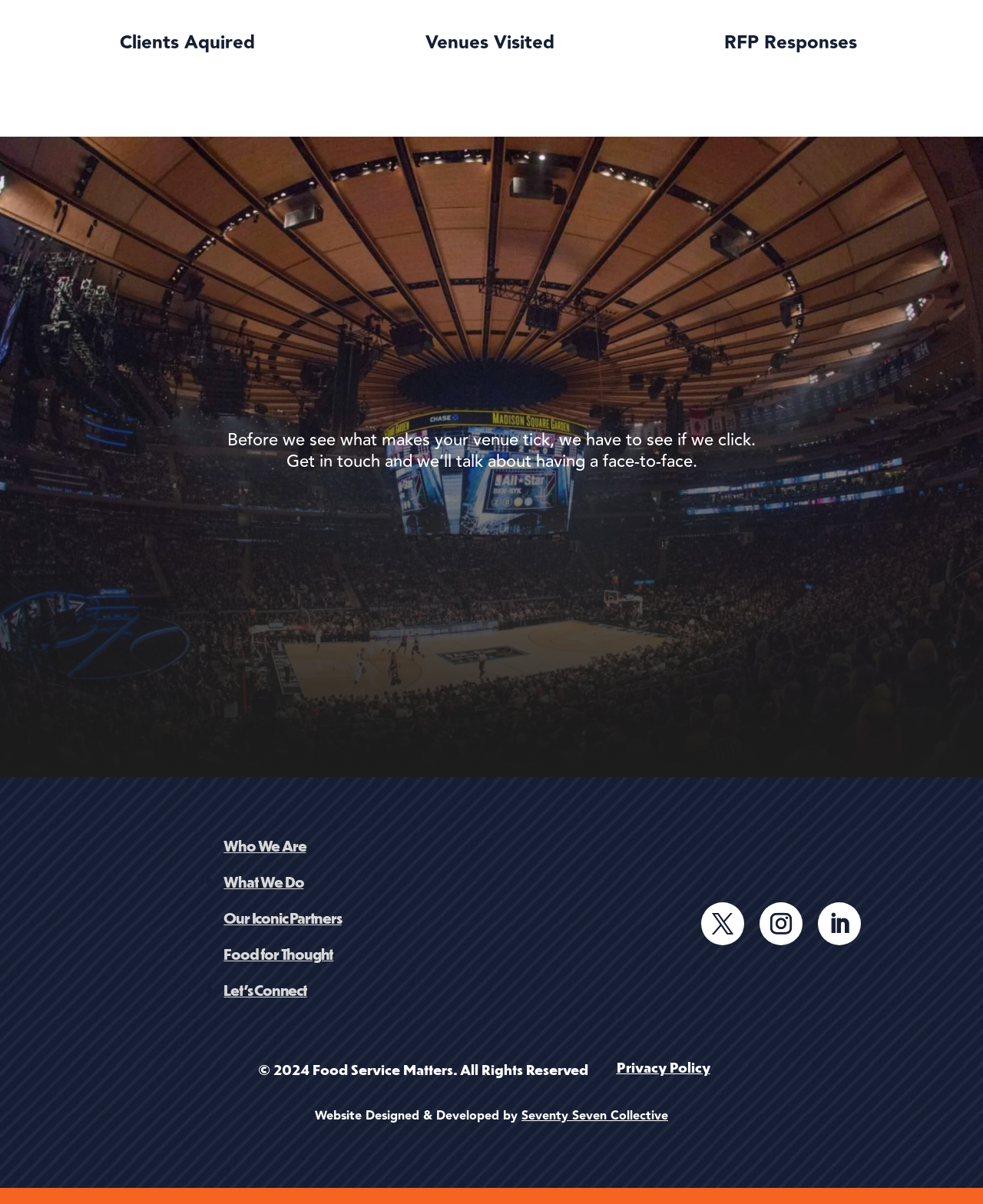Determine the bounding box coordinates of the clickable element necessary to fulfill the instruction: "Check out Our Iconic Partners". Provide the coordinates as four float numbers within the 0 to 1 range, i.e., [left, top, right, bottom].

[0.228, 0.755, 0.347, 0.77]